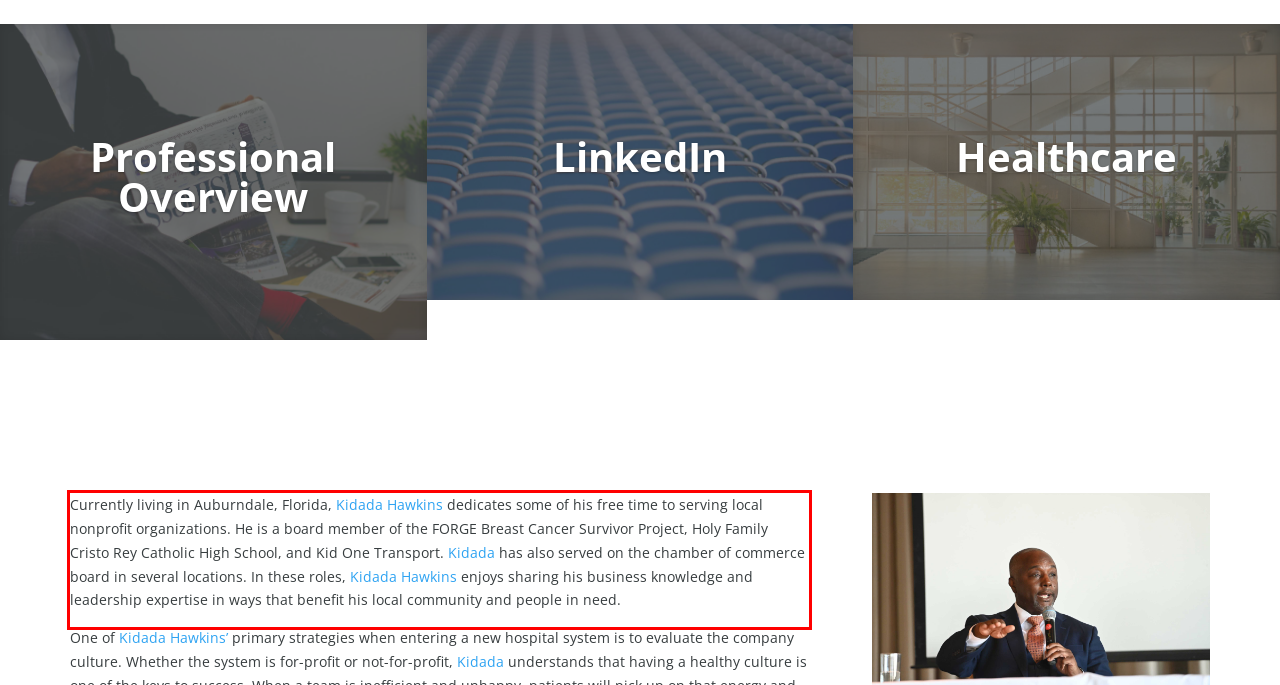Extract and provide the text found inside the red rectangle in the screenshot of the webpage.

Currently living in Auburndale, Florida, Kidada Hawkins dedicates some of his free time to serving local nonprofit organizations. He is a board member of the FORGE Breast Cancer Survivor Project, Holy Family Cristo Rey Catholic High School, and Kid One Transport. Kidada has also served on the chamber of commerce board in several locations. In these roles, Kidada Hawkins enjoys sharing his business knowledge and leadership expertise in ways that benefit his local community and people in need.